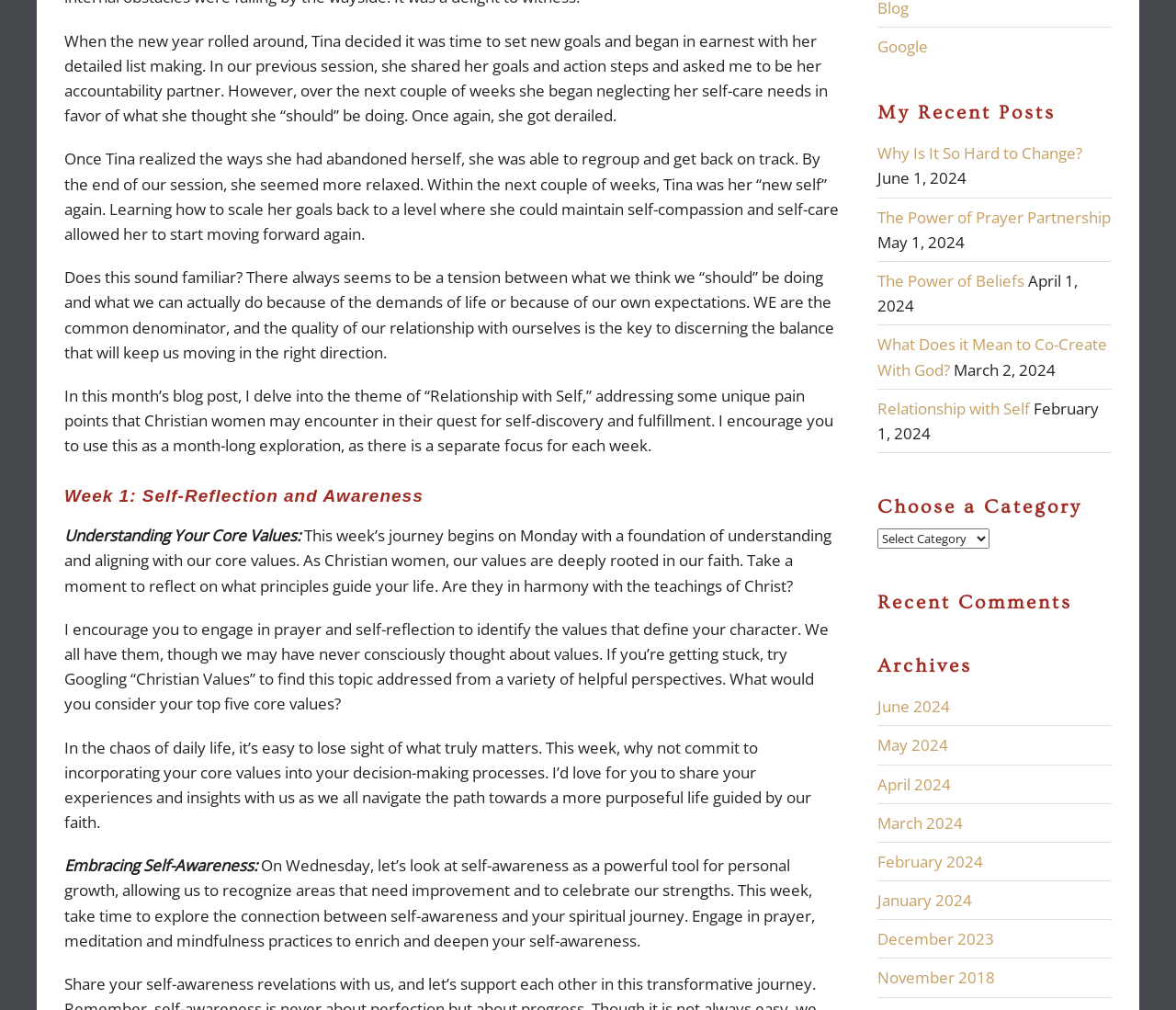Find the bounding box coordinates for the element that must be clicked to complete the instruction: "Explore the 'June 2024' archives". The coordinates should be four float numbers between 0 and 1, indicated as [left, top, right, bottom].

[0.746, 0.689, 0.808, 0.71]